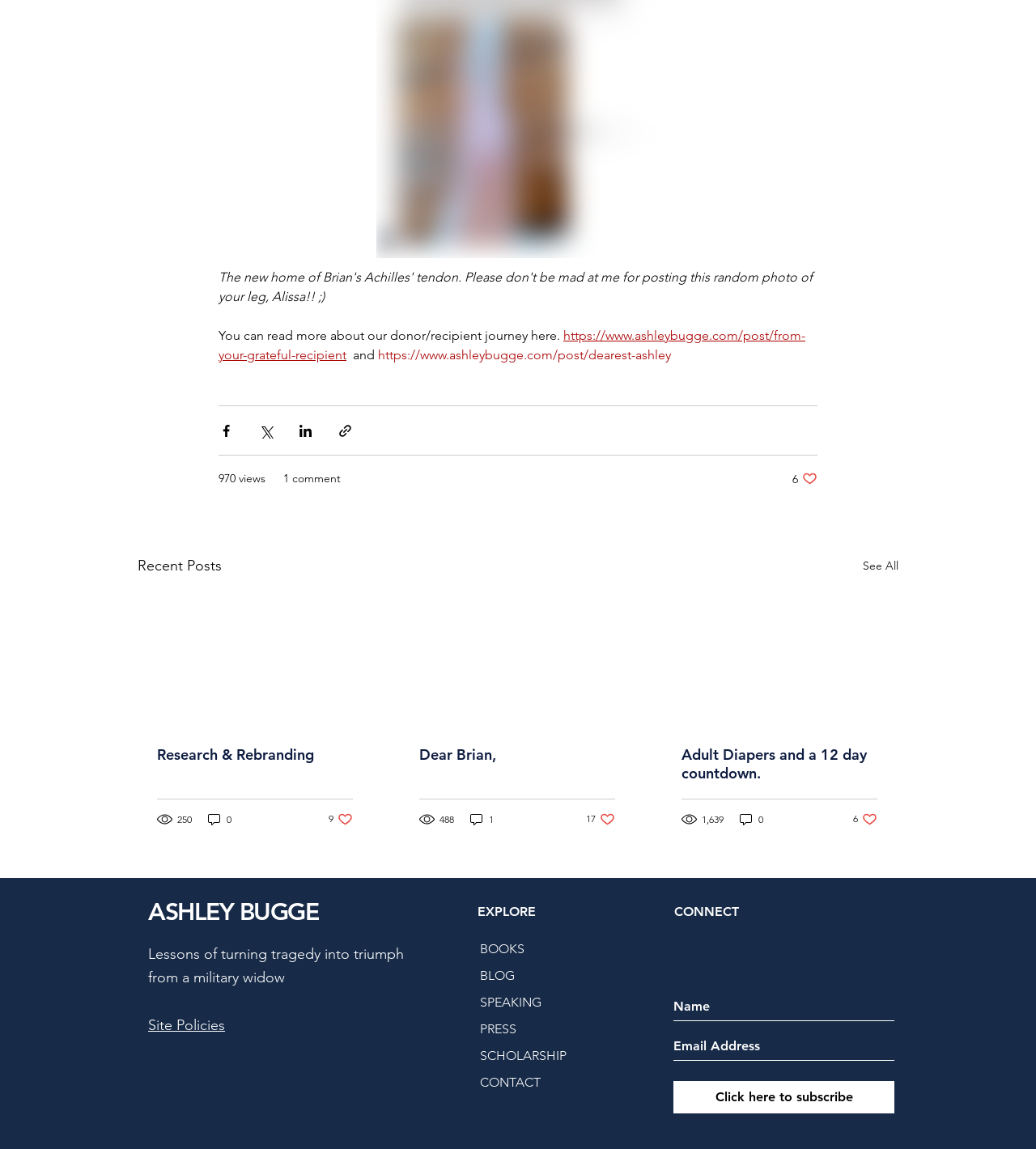Provide a brief response to the question below using one word or phrase:
What is the purpose of the 'Share via' buttons?

Sharing content